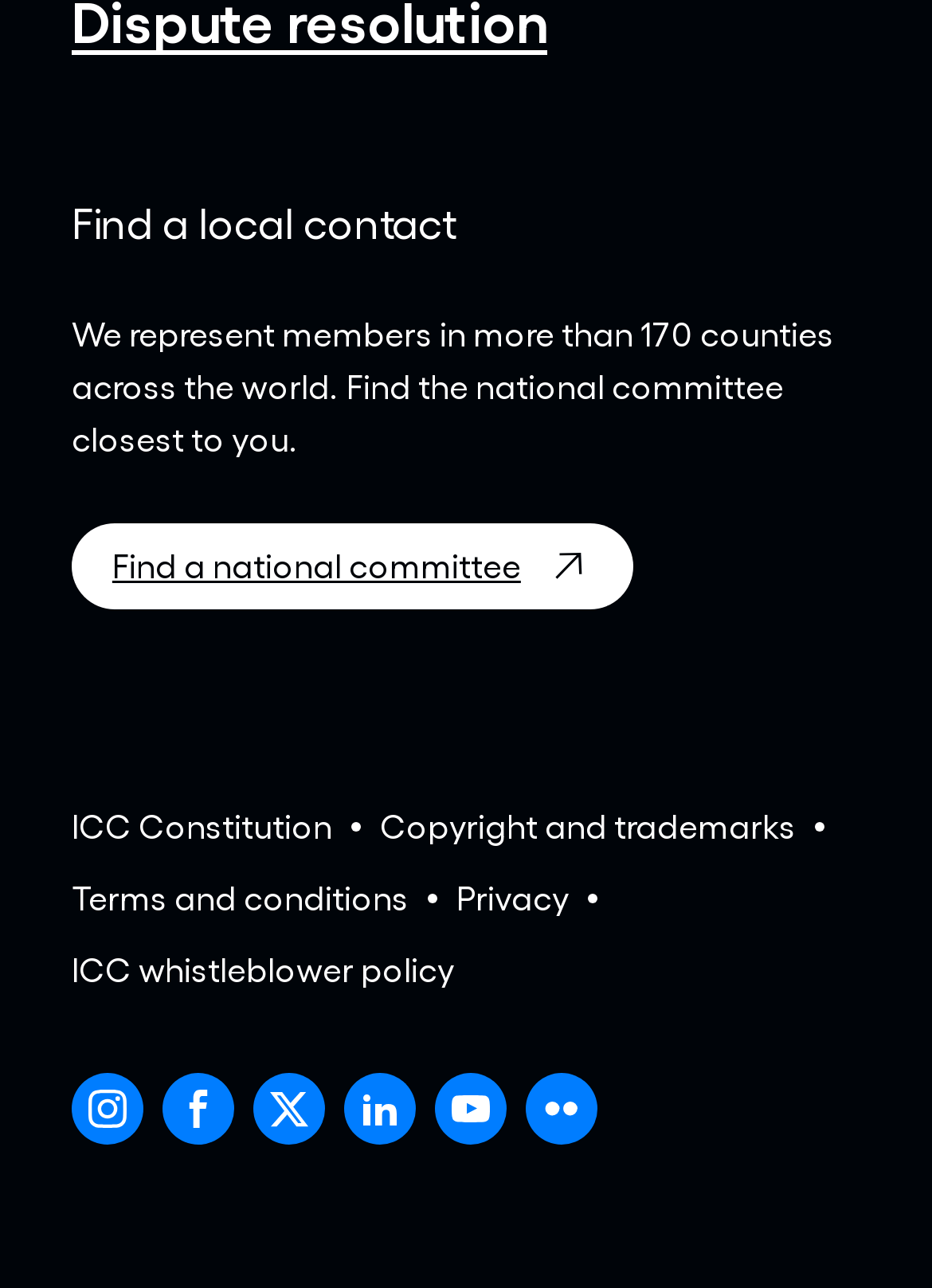Locate the bounding box of the UI element with the following description: "Terms and conditions".

[0.077, 0.676, 0.438, 0.717]